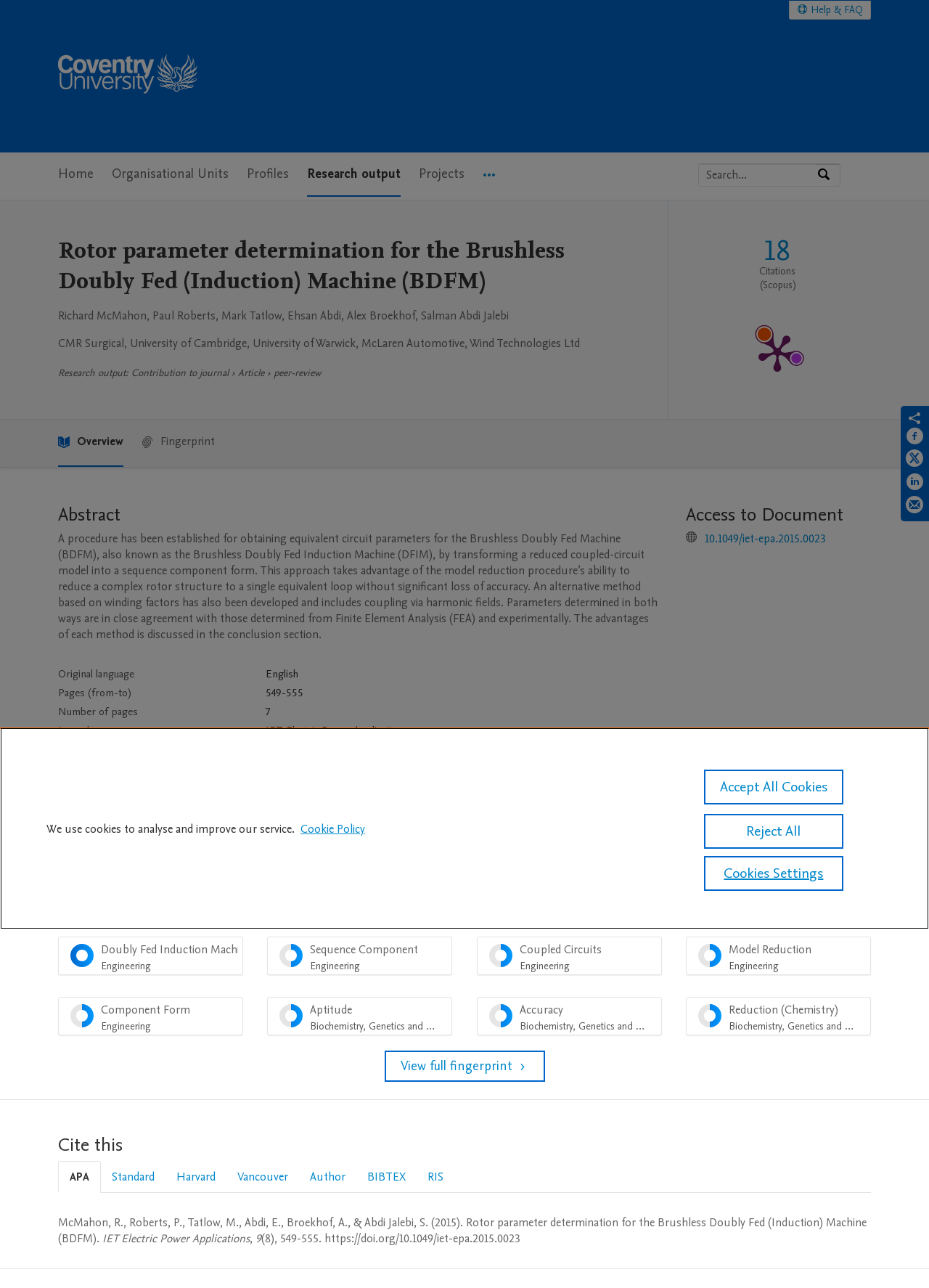From the element description parent_node: Comment * name="comment", predict the bounding box coordinates of the UI element. The coordinates must be specified in the format (top-left x, top-left y, bottom-right x, bottom-right y) and should be within the 0 to 1 range.

None